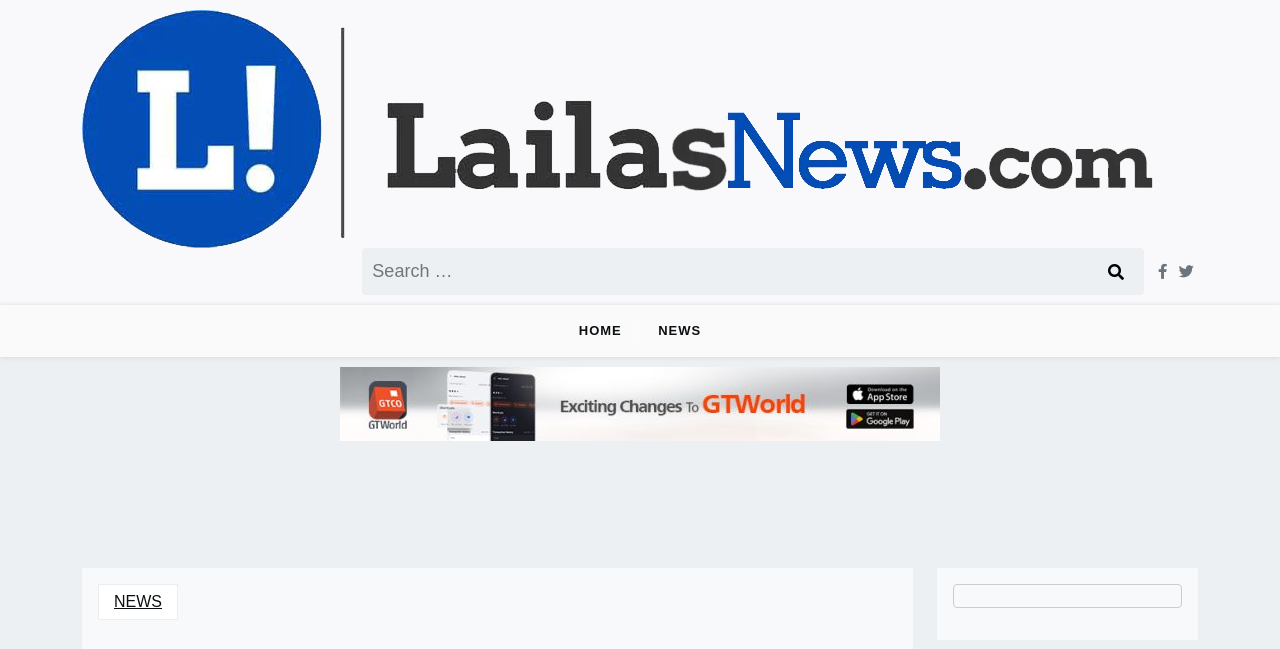Using the information in the image, give a detailed answer to the following question: What is the position of the 'HOME' link?

The 'HOME' link is located at the top center of the webpage, with its bounding box coordinates [0.44, 0.47, 0.498, 0.549].